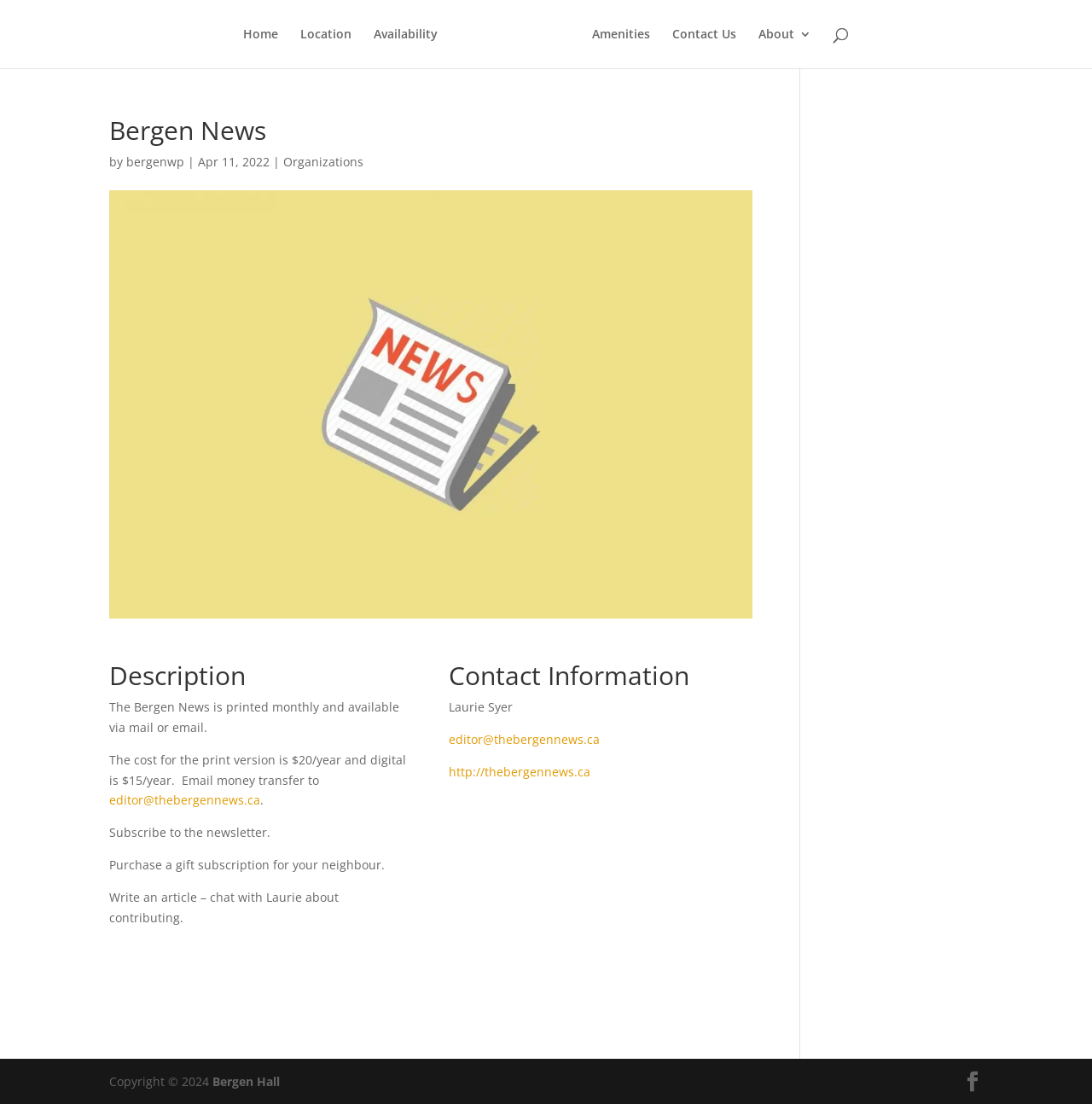Answer the following query with a single word or phrase:
What is the purpose of the Bergen News?

To provide news